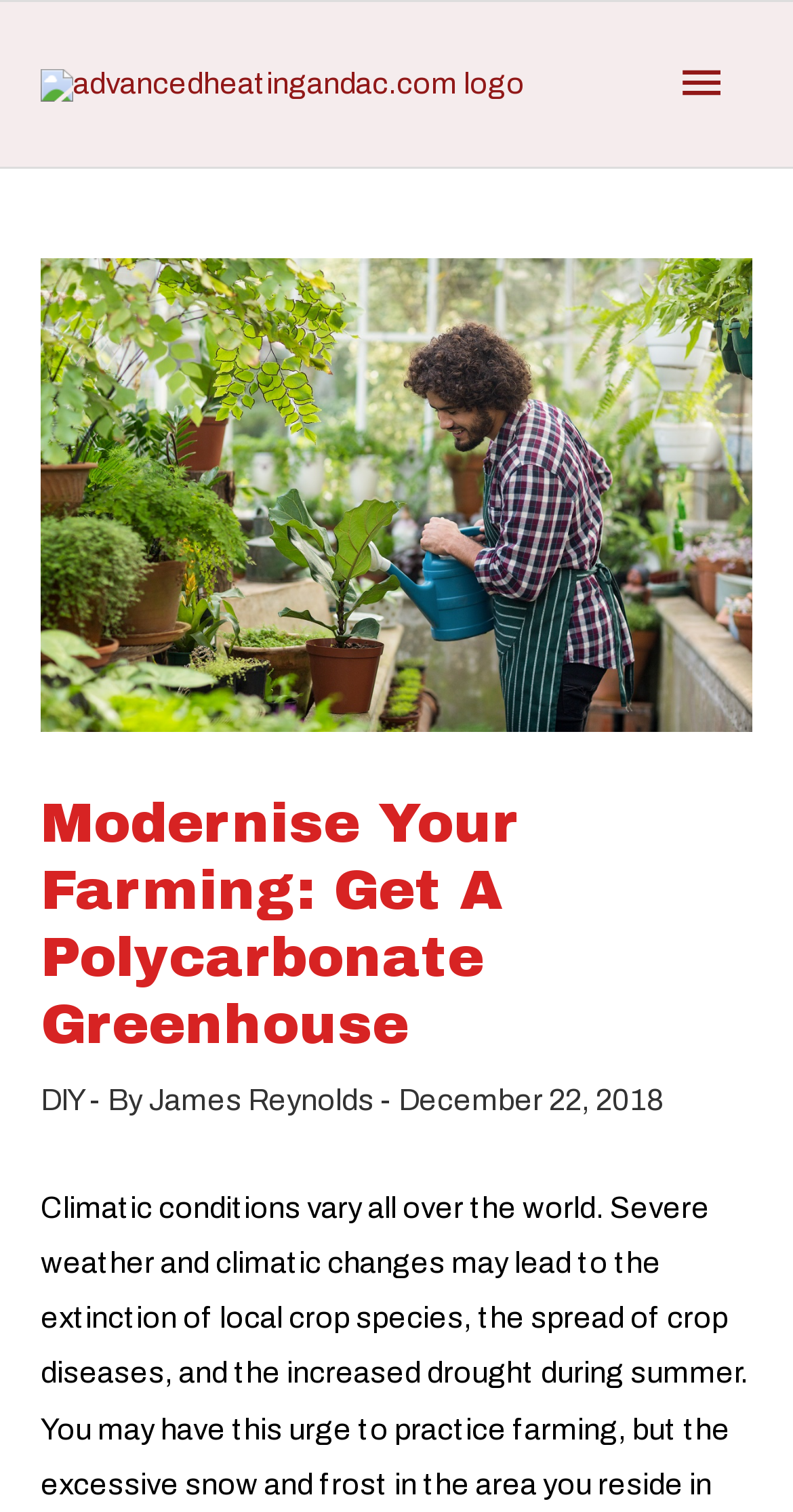What is the logo of the website?
We need a detailed and meticulous answer to the question.

The logo is located at the top left corner of the webpage, with a bounding box coordinate of [0.051, 0.044, 0.662, 0.065]. It is an image element with the text 'advancedheatingandac.com'.